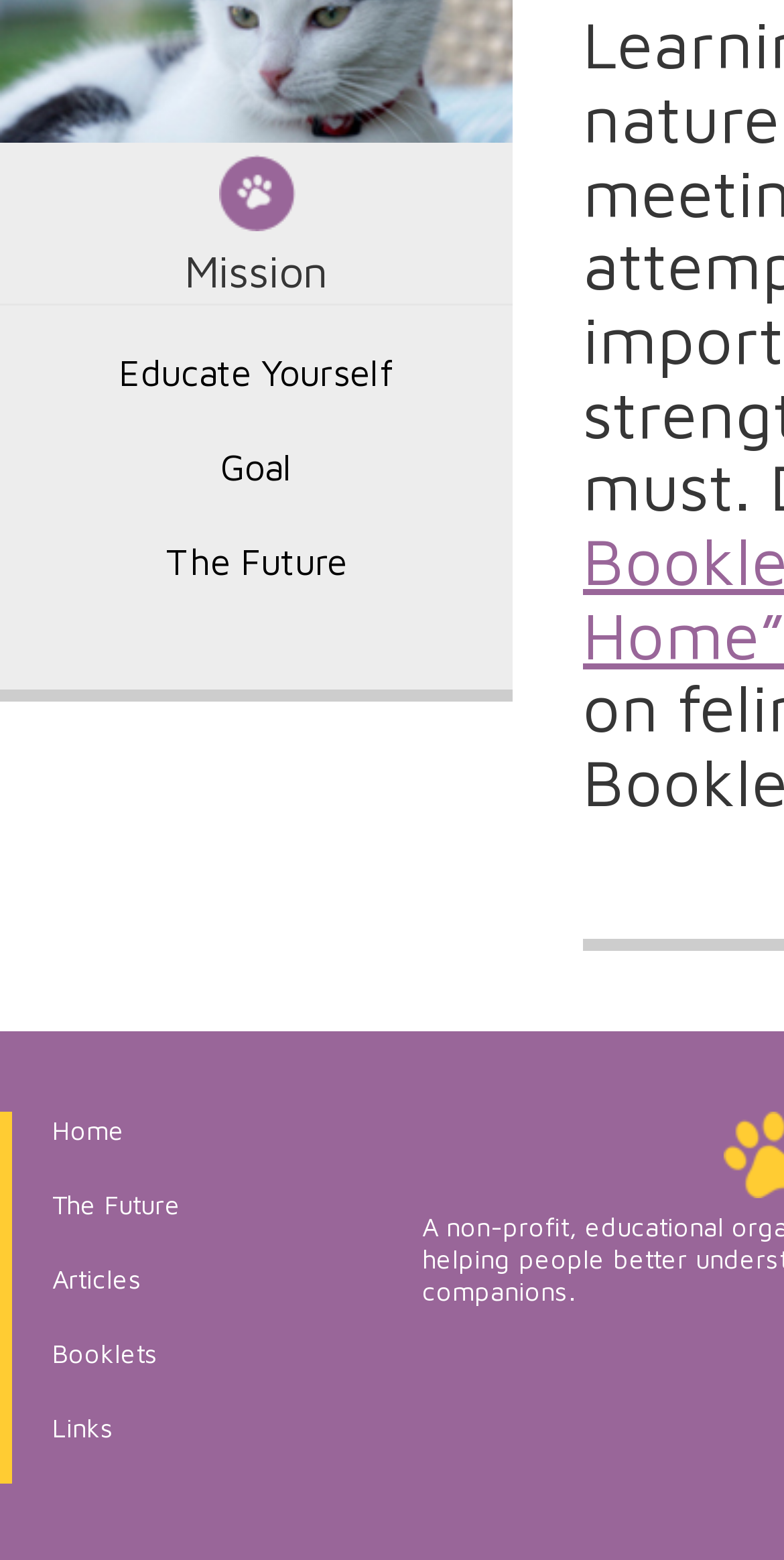Please locate the bounding box coordinates of the region I need to click to follow this instruction: "read about the Goal".

[0.0, 0.282, 0.654, 0.317]